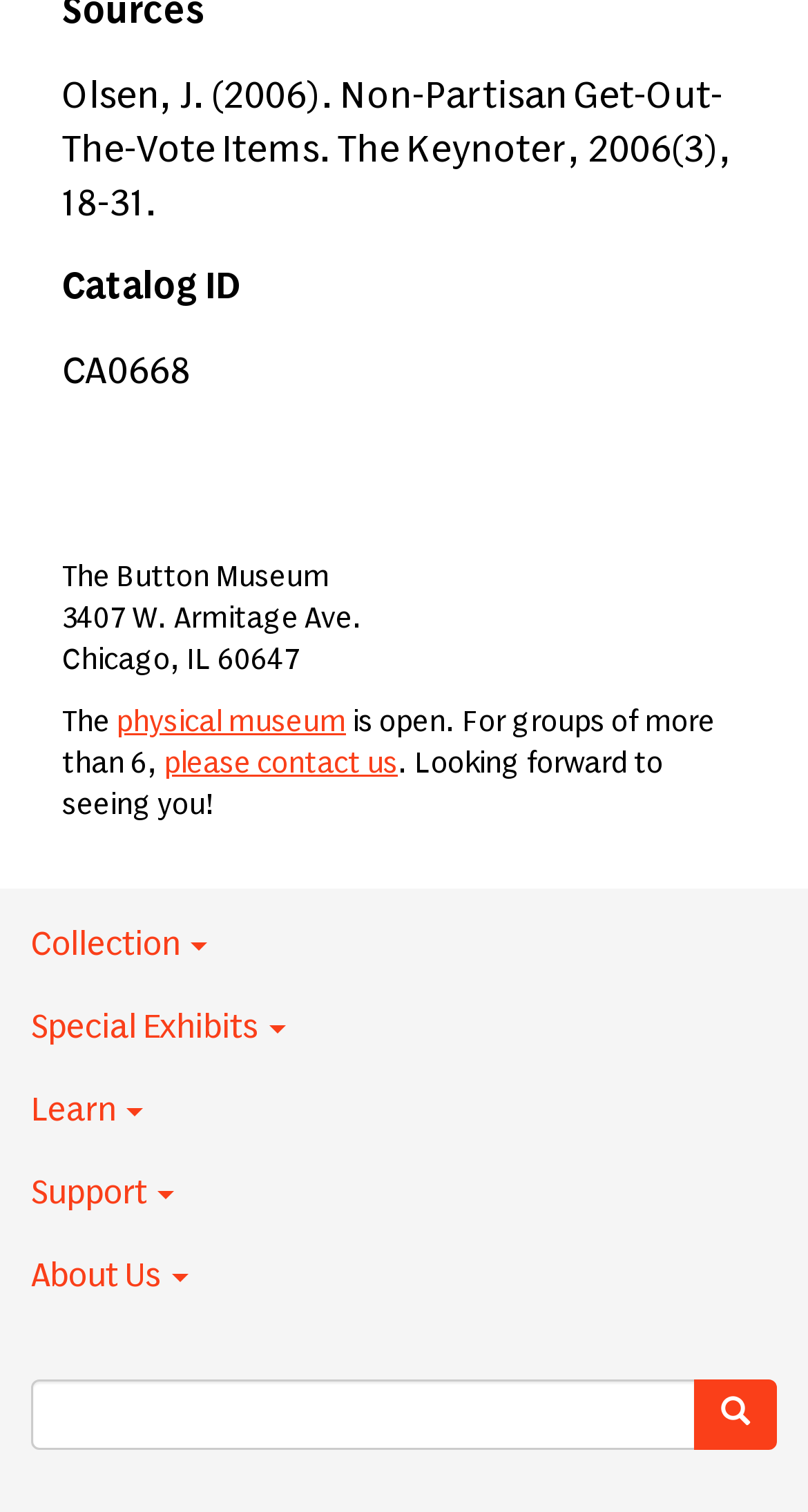Given the element description, predict the bounding box coordinates in the format (top-left x, top-left y, bottom-right x, bottom-right y), using floating point numbers between 0 and 1: May 15, 2022

None